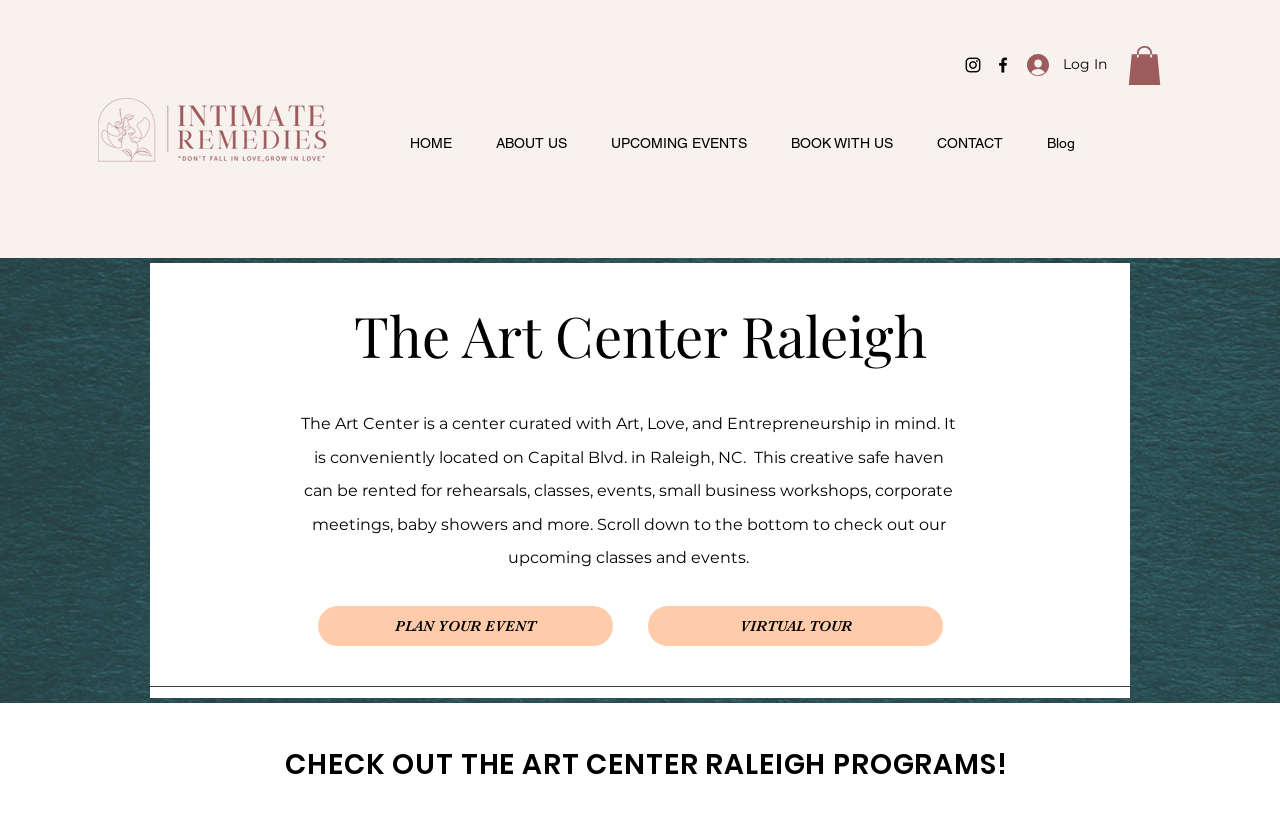What is the name of the center?
Please ensure your answer to the question is detailed and covers all necessary aspects.

I found the answer by looking at the heading element with the text 'The Art Center Raleigh' which is located at the top of the page.